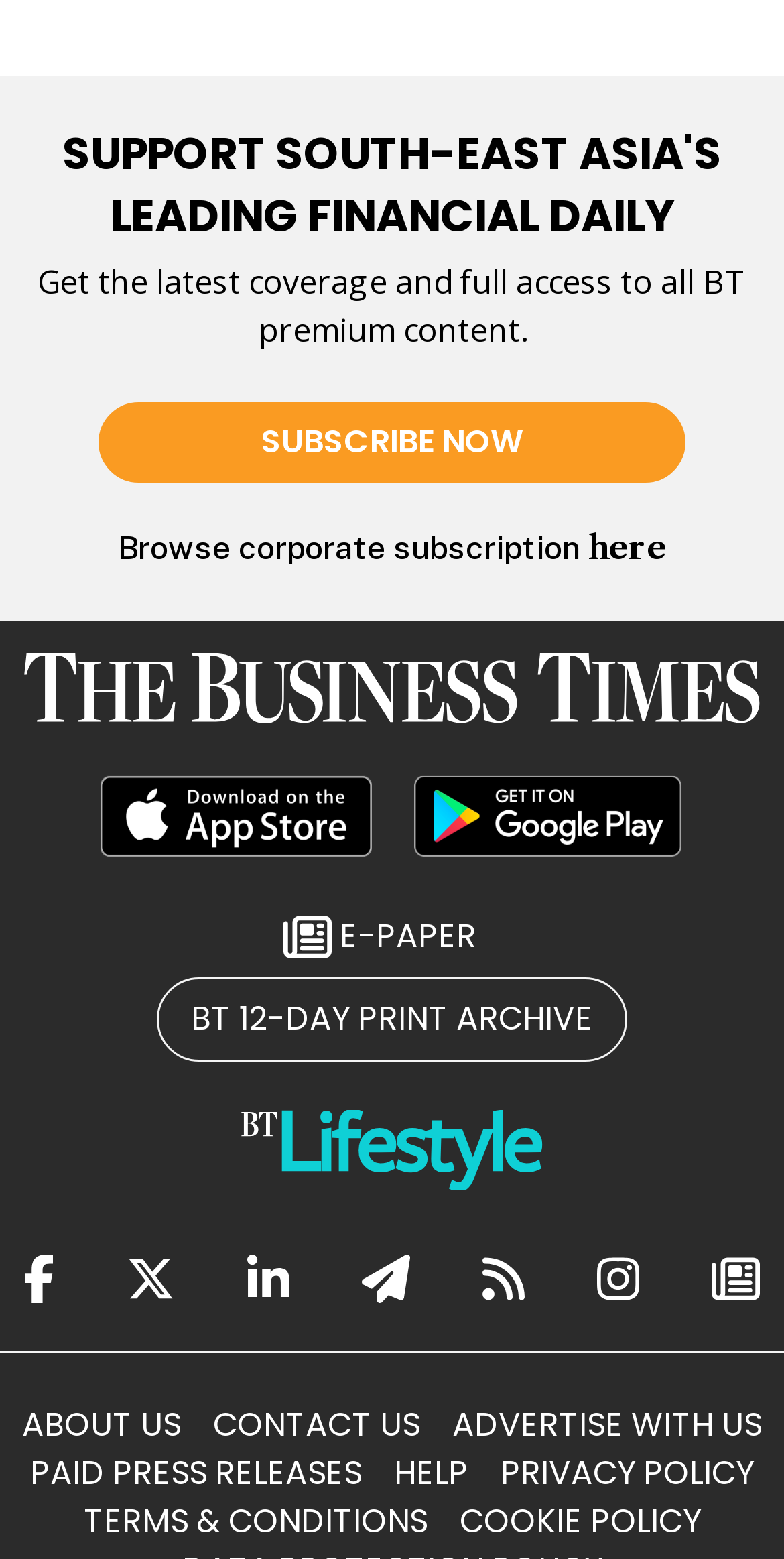How many social media platforms can you share on?
Can you offer a detailed and complete answer to this question?

I counted the number of social media links at the bottom of the webpage, which are 'Share on Facebook', 'Share on Twitter', 'Share on Linkedin', 'Share on Telegram', 'Share on Instagram', and found that there are 6 social media platforms that you can share on.